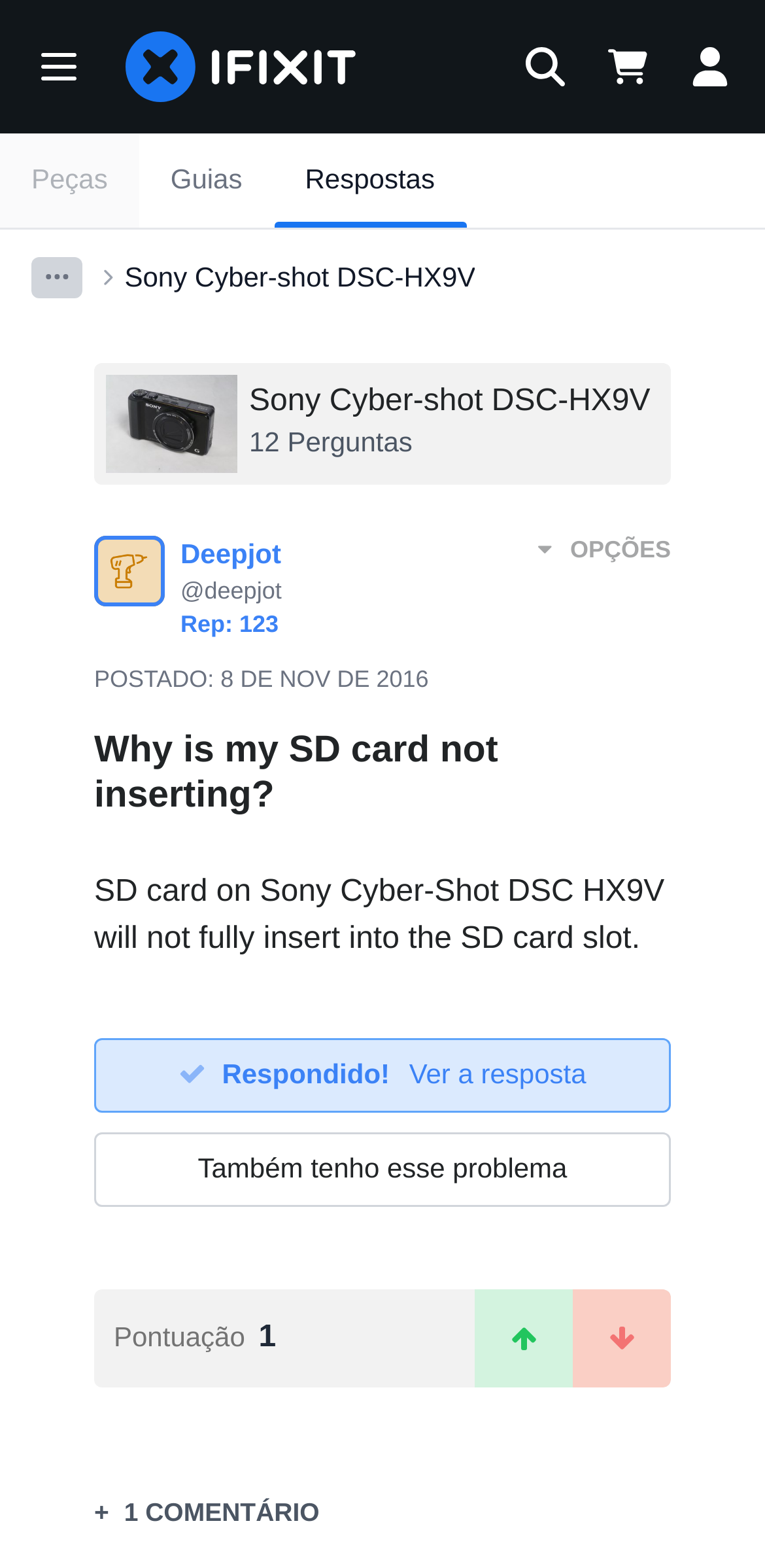How many questions are there related to this topic?
Respond with a short answer, either a single word or a phrase, based on the image.

12